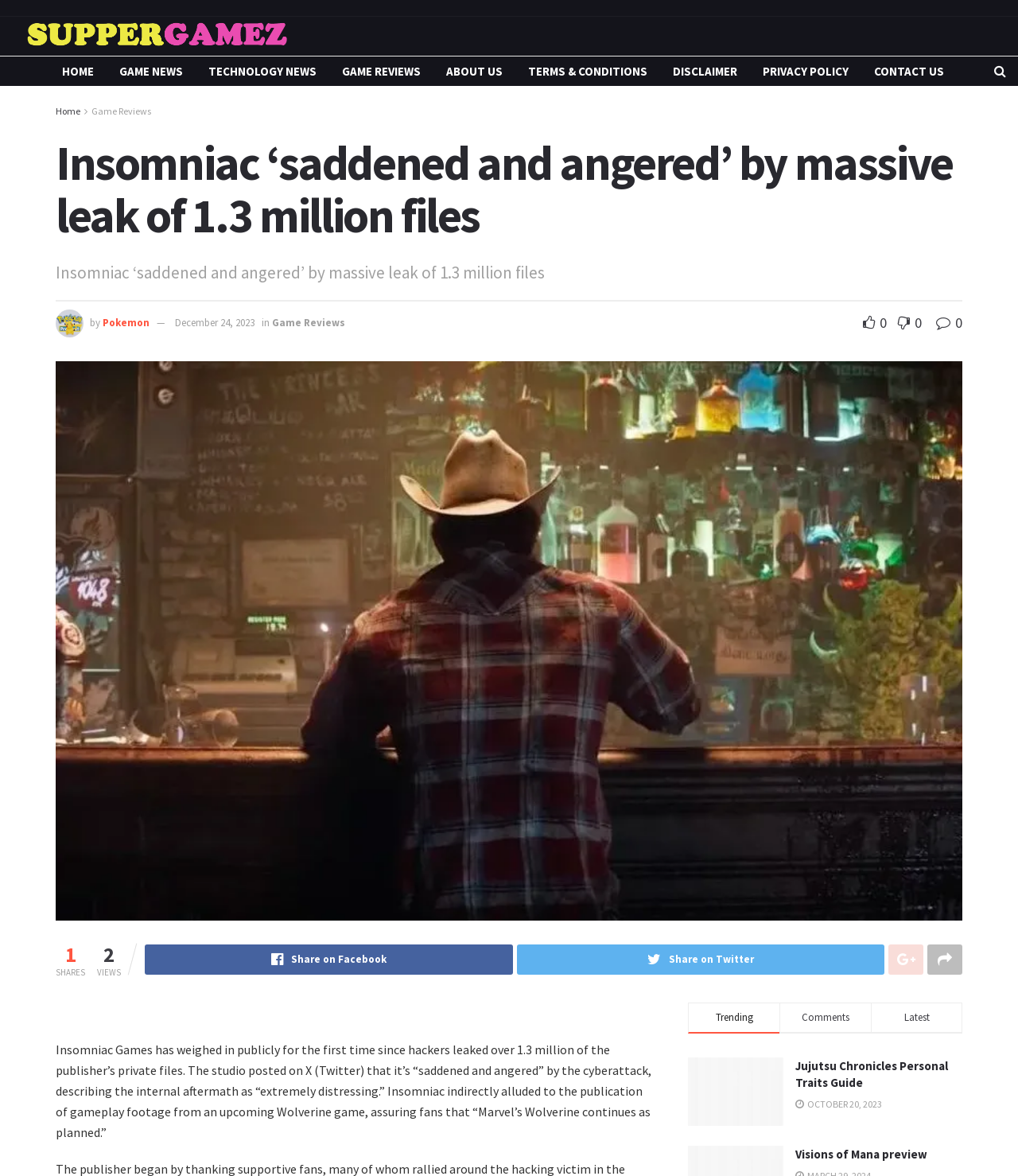How many files were leaked in the cyberattack?
Based on the image, provide a one-word or brief-phrase response.

1.3 million